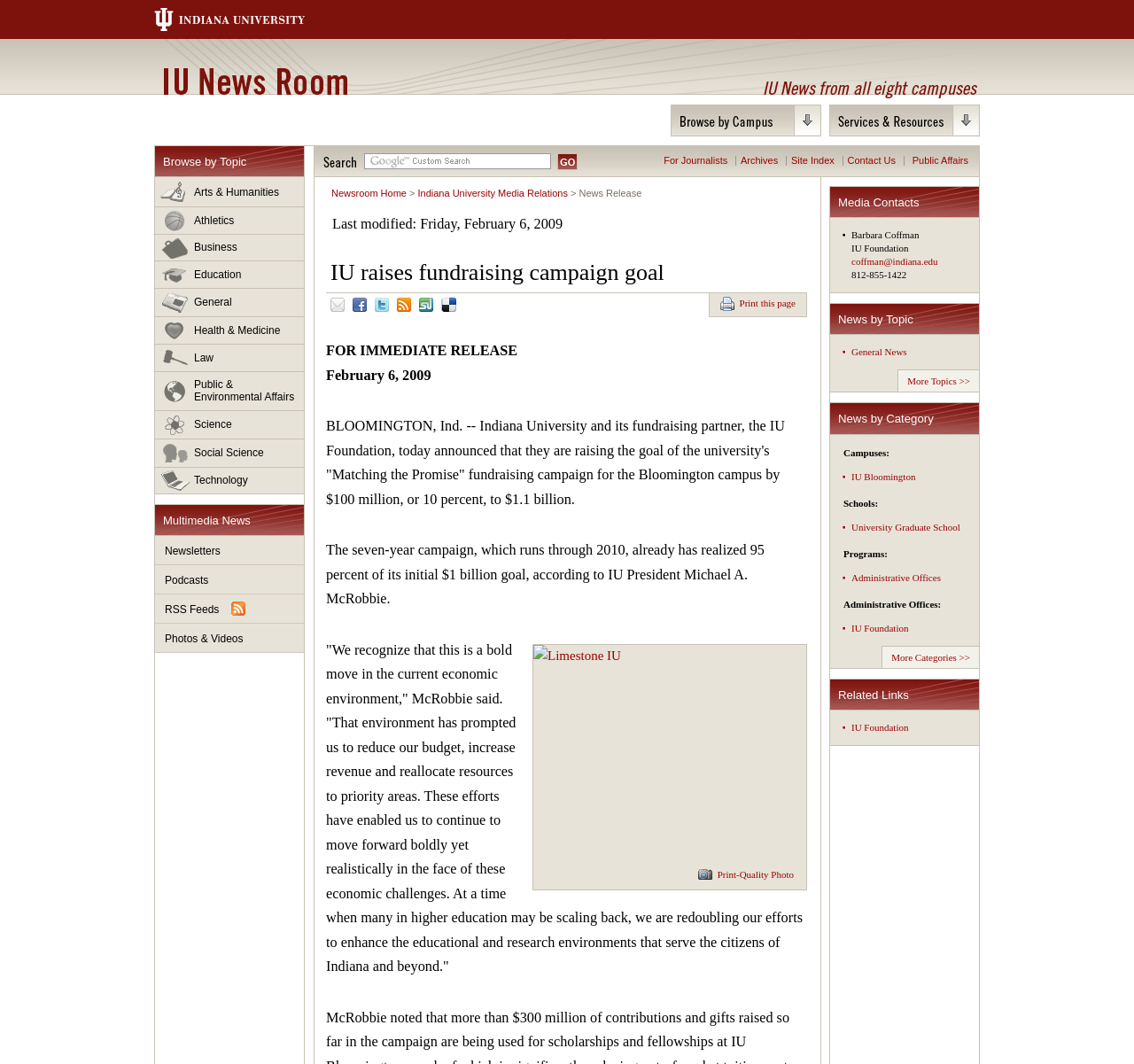Who is the president of Indiana University?
Using the visual information from the image, give a one-word or short-phrase answer.

Michael A. McRobbie